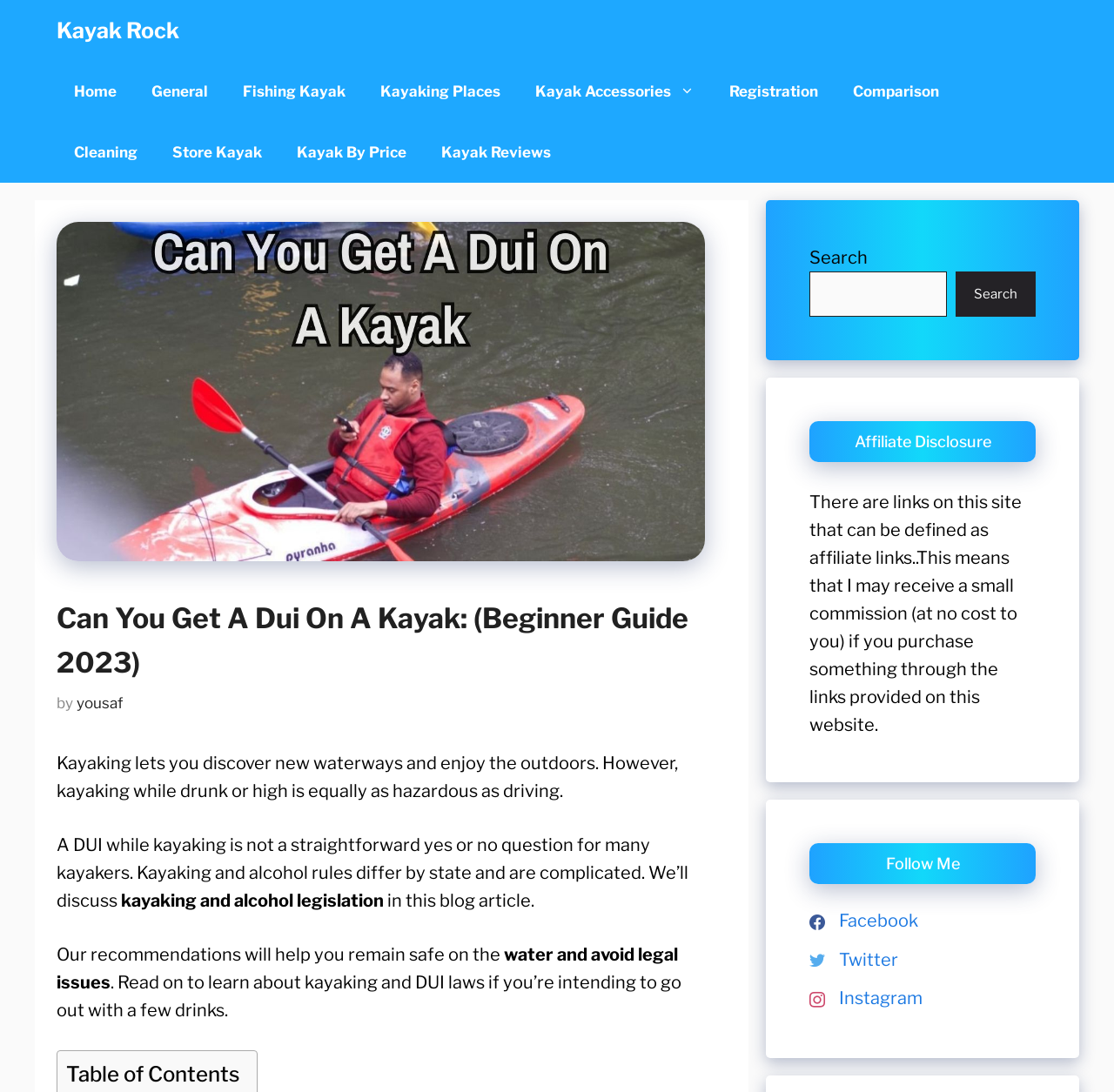Please provide the bounding box coordinates for the UI element as described: "Fishing Kayak". The coordinates must be four floats between 0 and 1, represented as [left, top, right, bottom].

[0.202, 0.056, 0.326, 0.112]